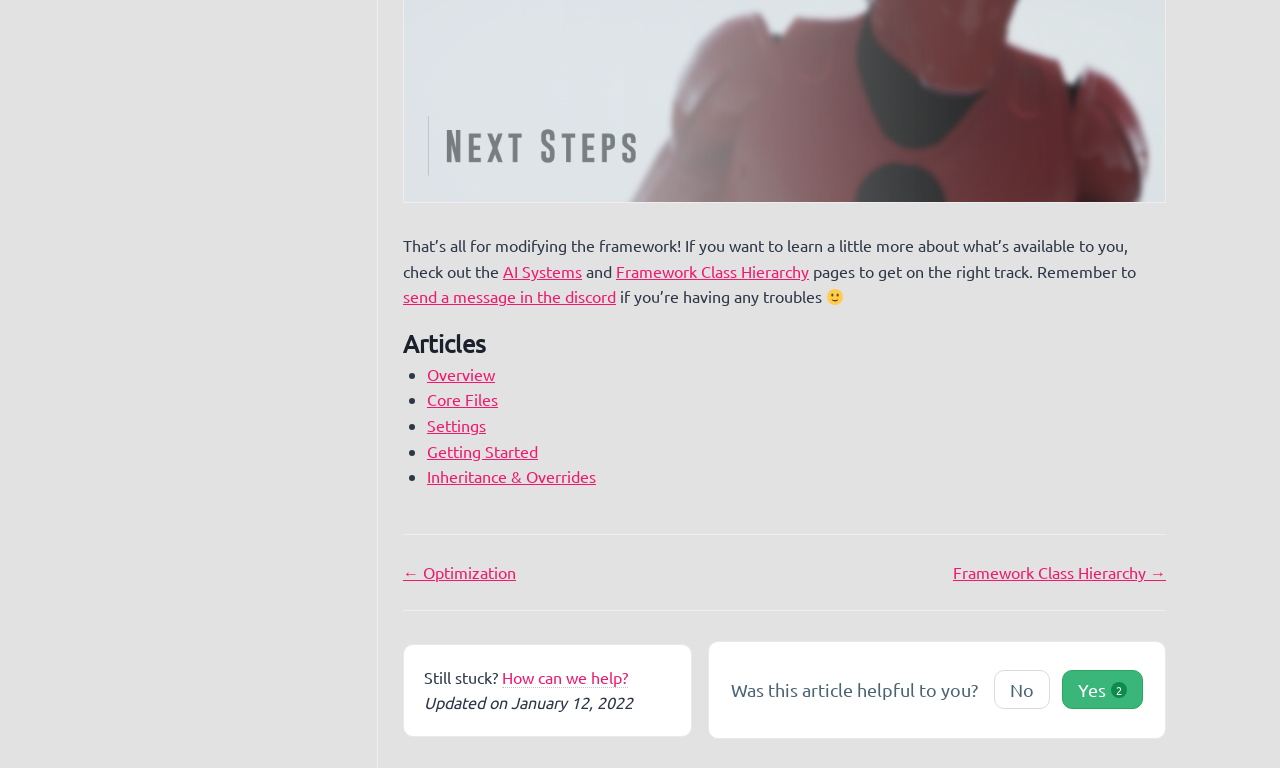Can you determine the bounding box coordinates of the area that needs to be clicked to fulfill the following instruction: "check the updated time"?

[0.331, 0.902, 0.495, 0.928]